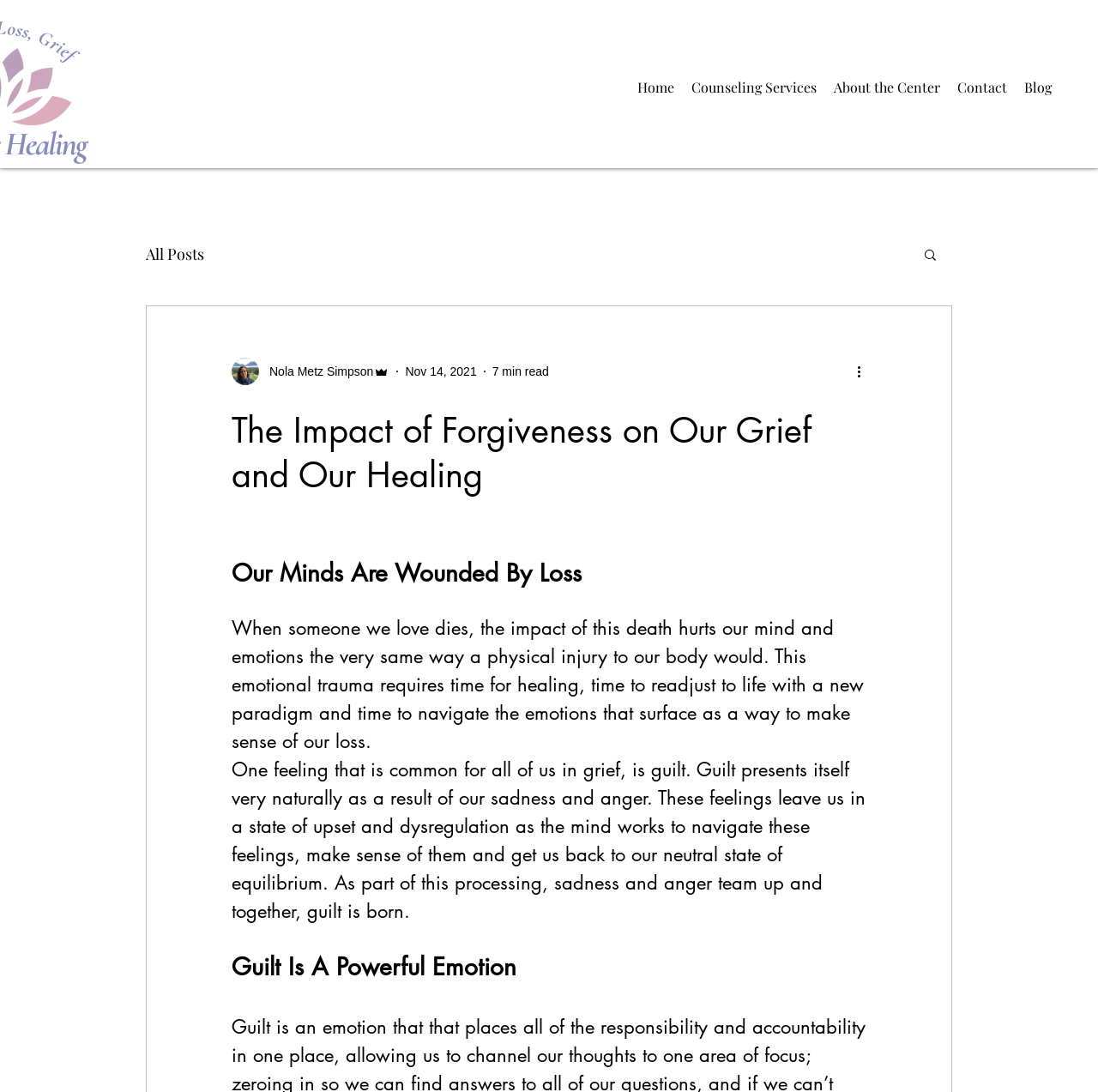How many navigation menus are there?
Look at the screenshot and give a one-word or phrase answer.

2